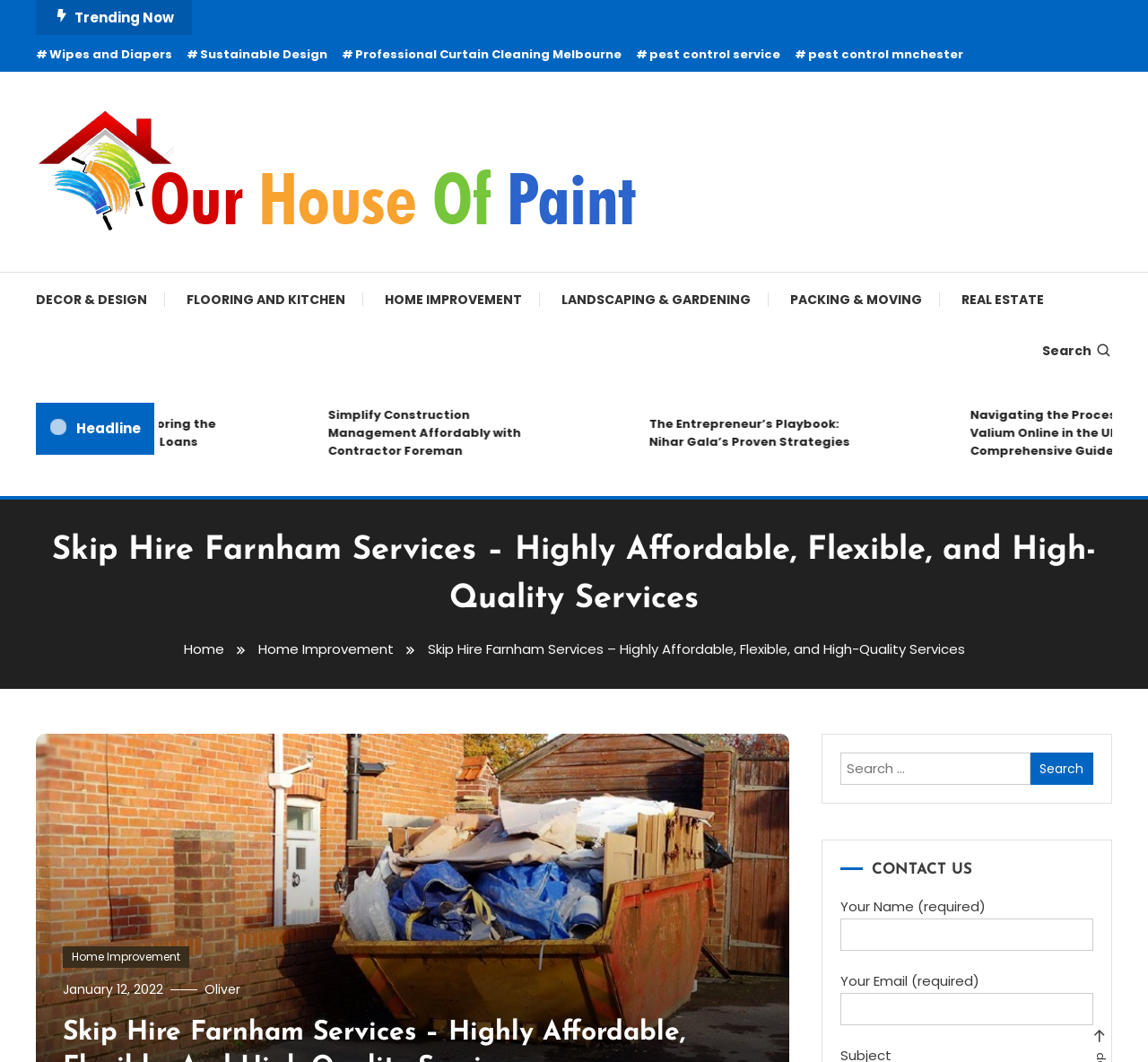Identify the bounding box coordinates of the specific part of the webpage to click to complete this instruction: "Go to the 'DECOR & DESIGN' page".

[0.031, 0.257, 0.144, 0.307]